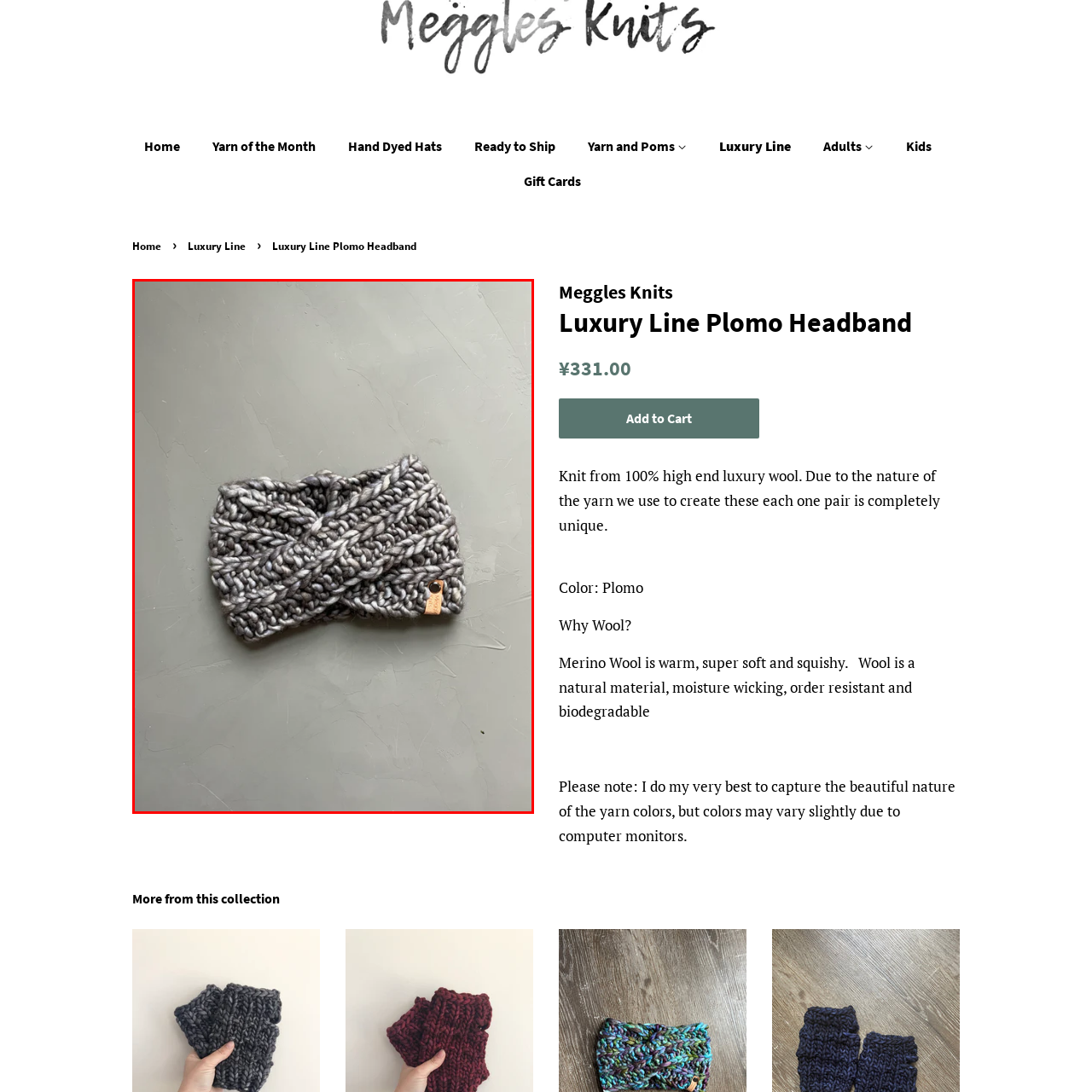What is the color of the headband?
Inspect the image portion within the red bounding box and deliver a detailed answer to the question.

The caption describes the headband as being presented in a 'sophisticated gray hue', which suggests that the dominant color of the headband is gray.